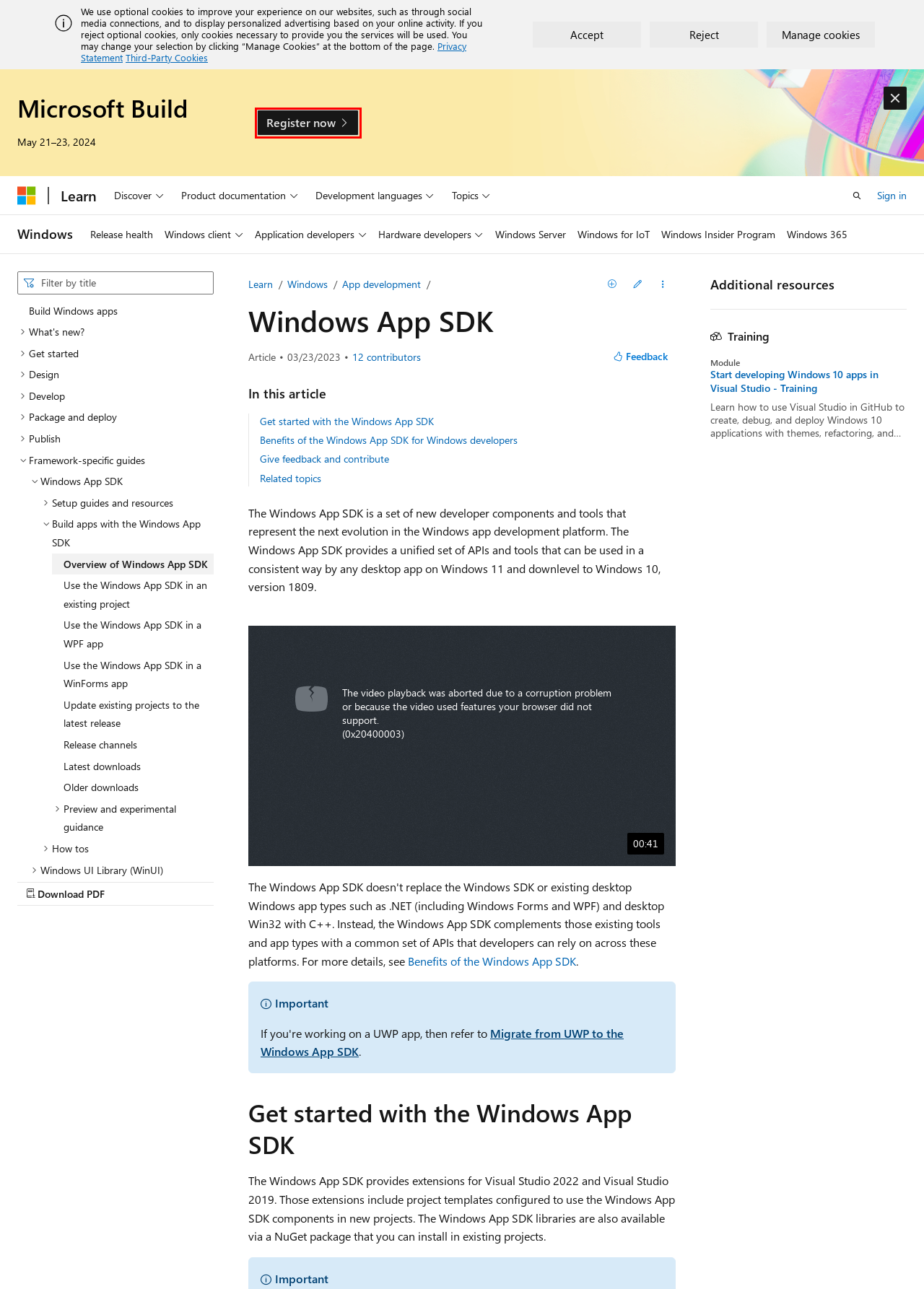Examine the screenshot of a webpage with a red bounding box around a UI element. Your task is to identify the webpage description that best corresponds to the new webpage after clicking the specified element. The given options are:
A. windows-dev-docs/hub/apps/windows-app-sdk/index.md at docs · MicrosoftDocs/windows-dev-docs · GitHub
B. Use the Windows App SDK in a WinForms app - Windows apps | Microsoft Learn
C. Microsoft Privacy Statement – Microsoft privacy
D. Windows App SDK release channels - Windows apps | Microsoft Learn
E. Use the Windows App SDK in an existing project - Windows apps | Microsoft Learn
F. Microsoft Learn: Build skills that open doors in your career
G. Your request has been blocked. This could be
                        due to several reasons.
H. Your home for Microsoft Build

H